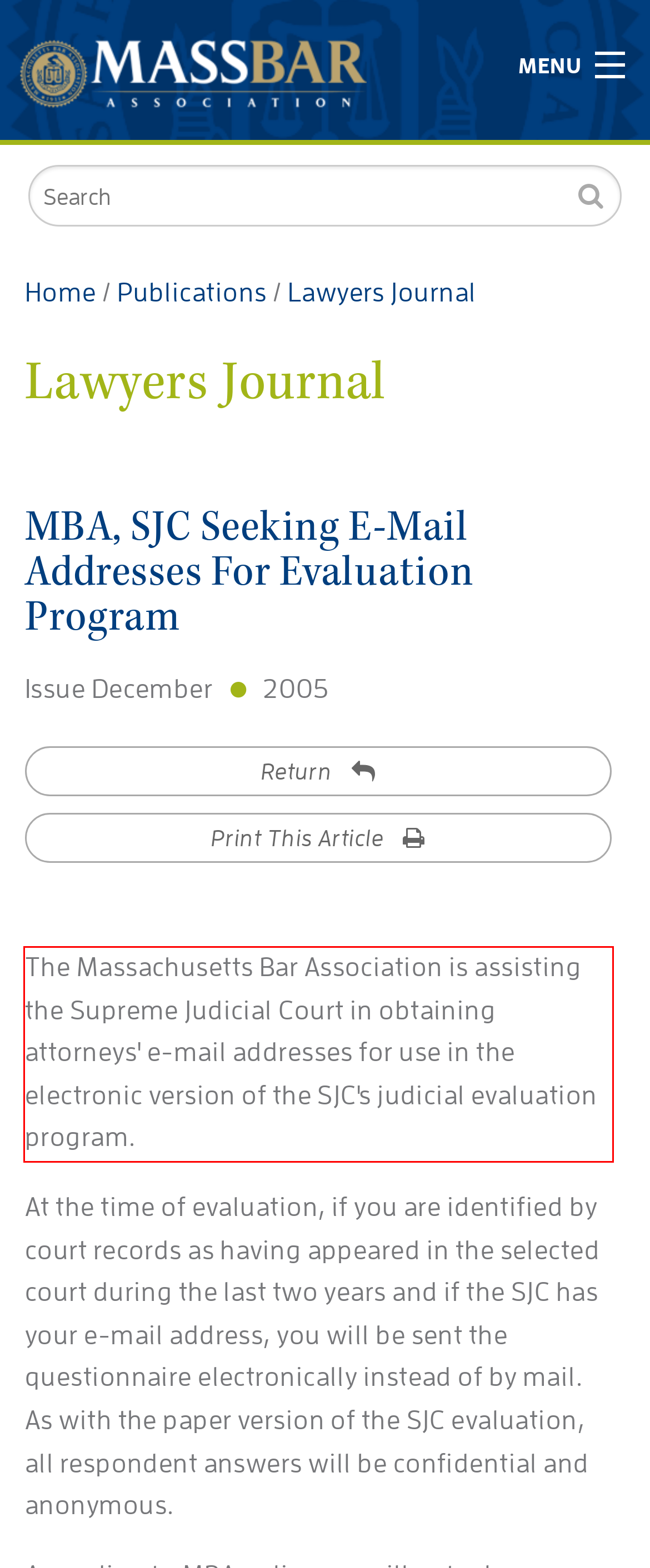Given a webpage screenshot with a red bounding box, perform OCR to read and deliver the text enclosed by the red bounding box.

The Massachusetts Bar Association is assisting the Supreme Judicial Court in obtaining attorneys' e-mail addresses for use in the electronic version of the SJC's judicial evaluation program.